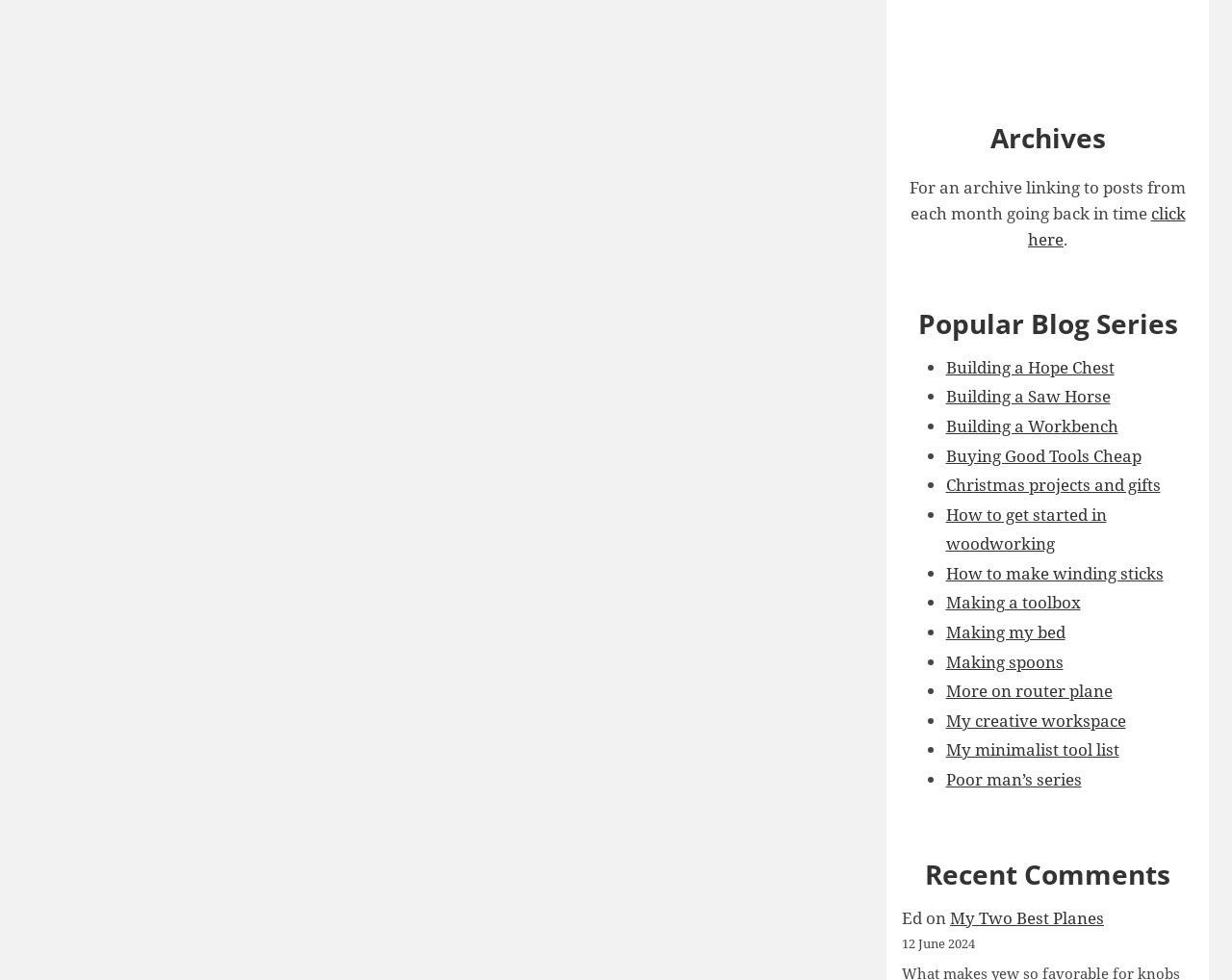Determine the bounding box coordinates of the area to click in order to meet this instruction: "click on 'Archives'".

[0.727, 0.12, 0.973, 0.161]